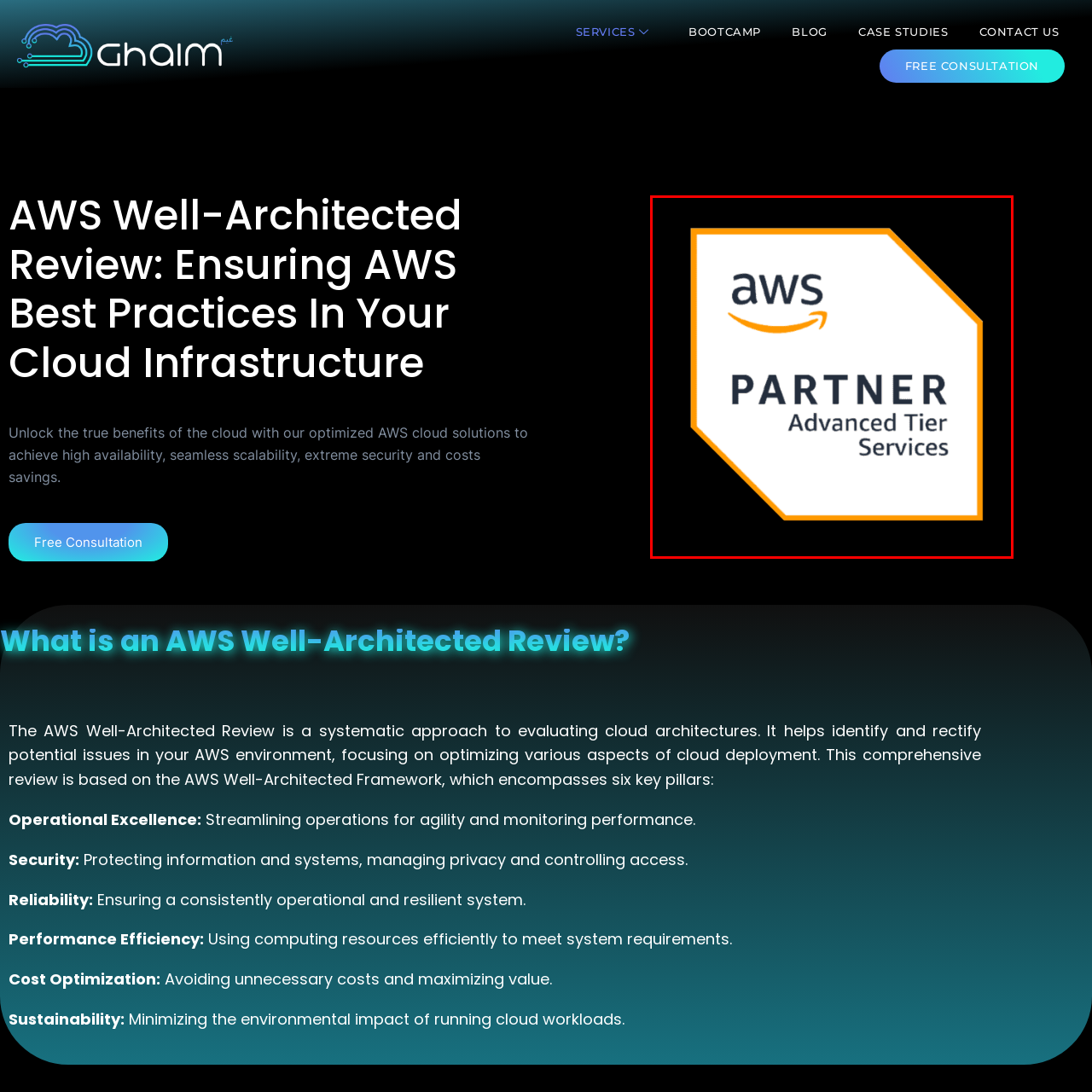Examine the image indicated by the red box and respond with a single word or phrase to the following question:
What type of services does the logo represent expertise in?

Cloud solutions and services